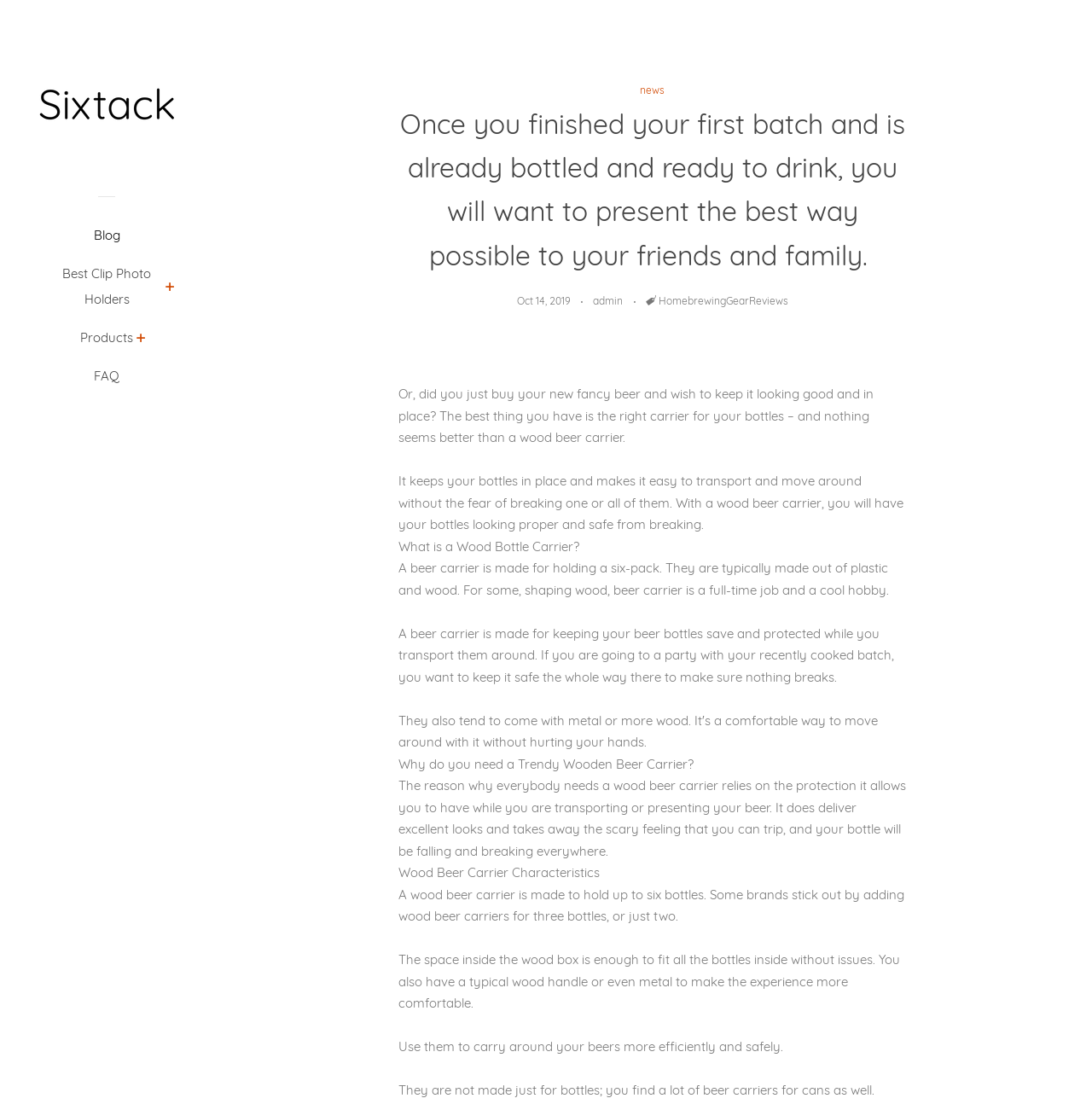Provide a one-word or short-phrase response to the question:
What is the purpose of a wood beer carrier?

To keep beer bottles safe